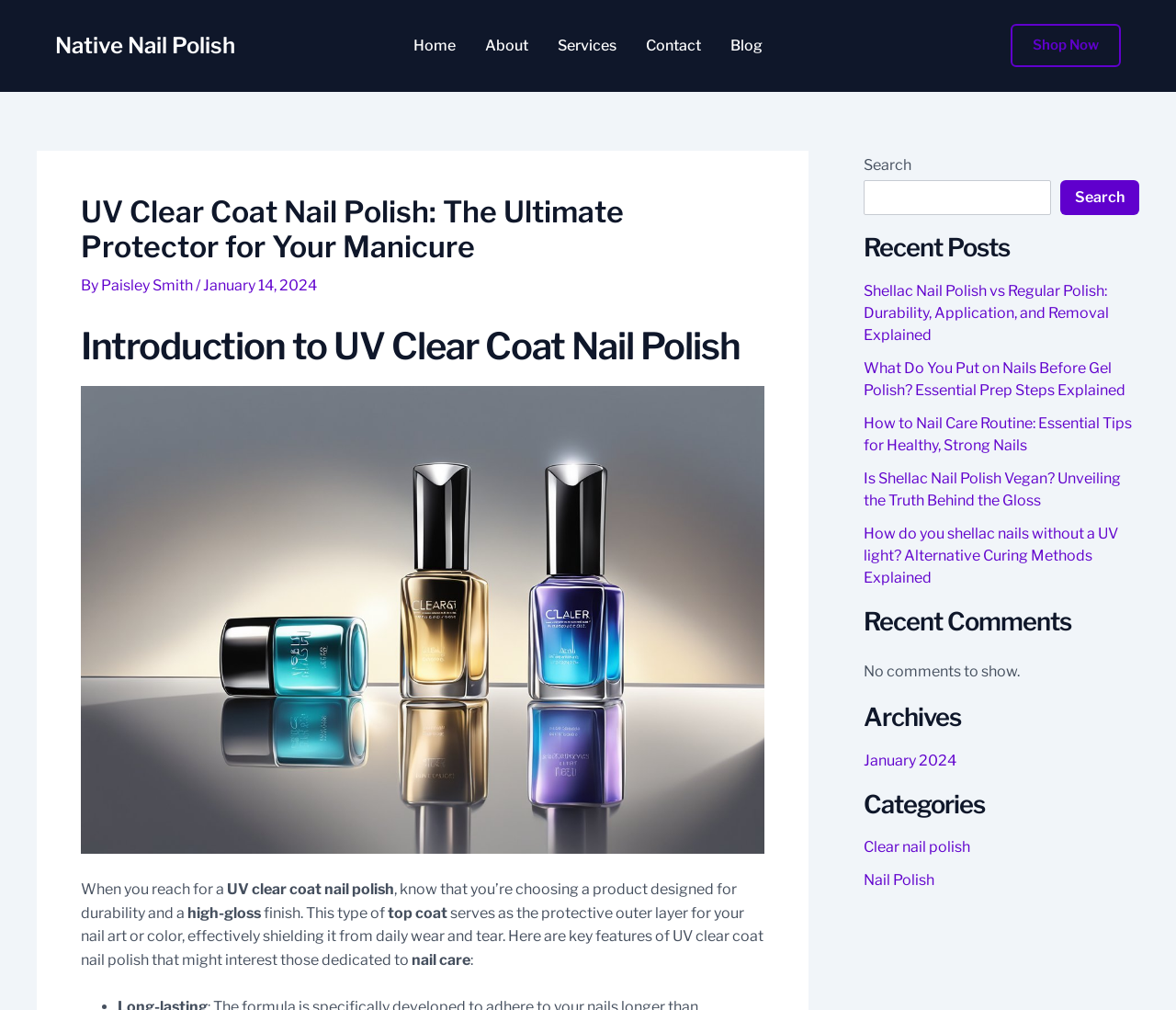What is the author of the article?
Answer the question with a single word or phrase derived from the image.

Paisley Smith